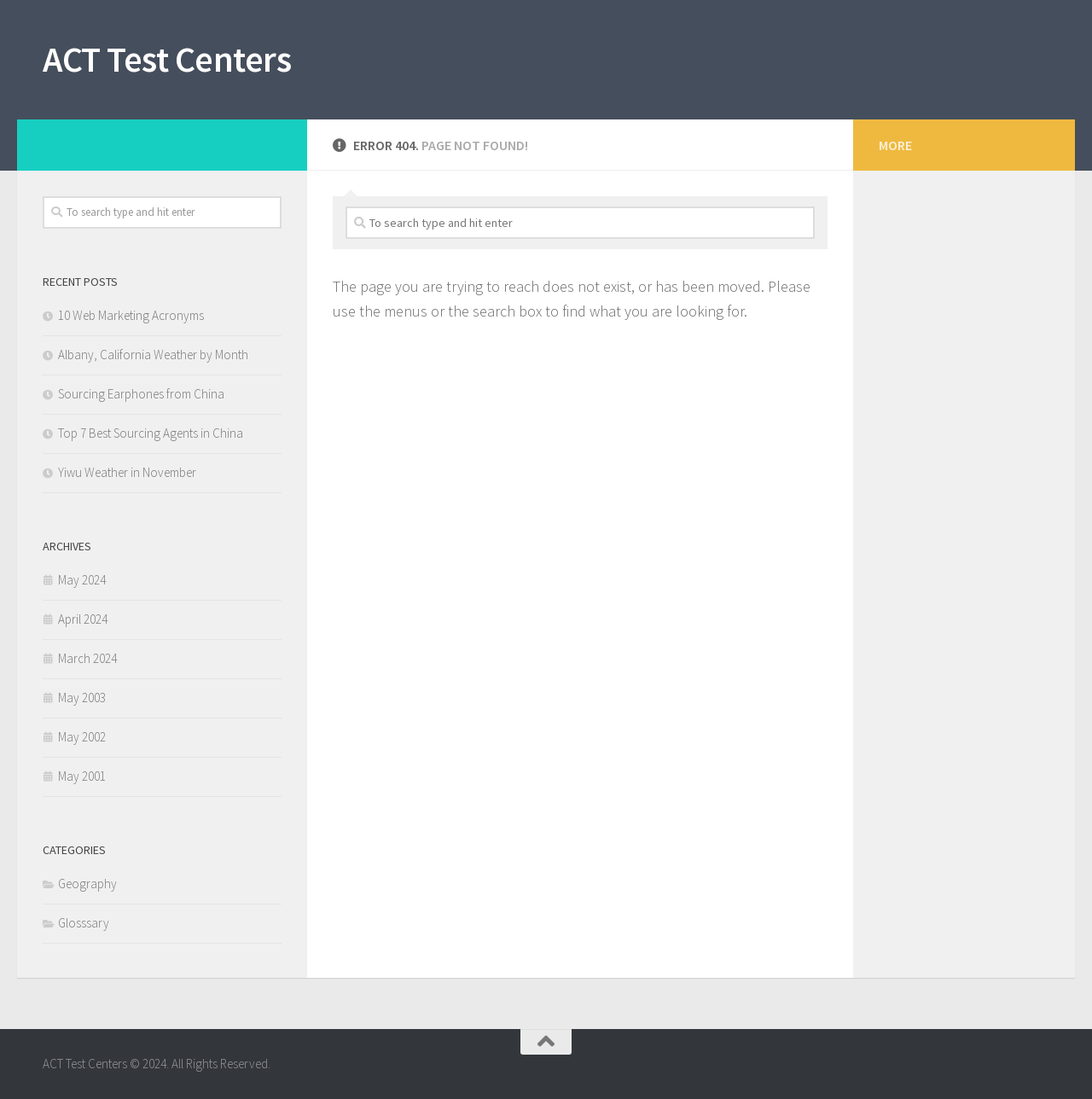Determine the bounding box coordinates of the clickable element to complete this instruction: "Search for something". Provide the coordinates in the format of four float numbers between 0 and 1, [left, top, right, bottom].

[0.316, 0.188, 0.746, 0.217]